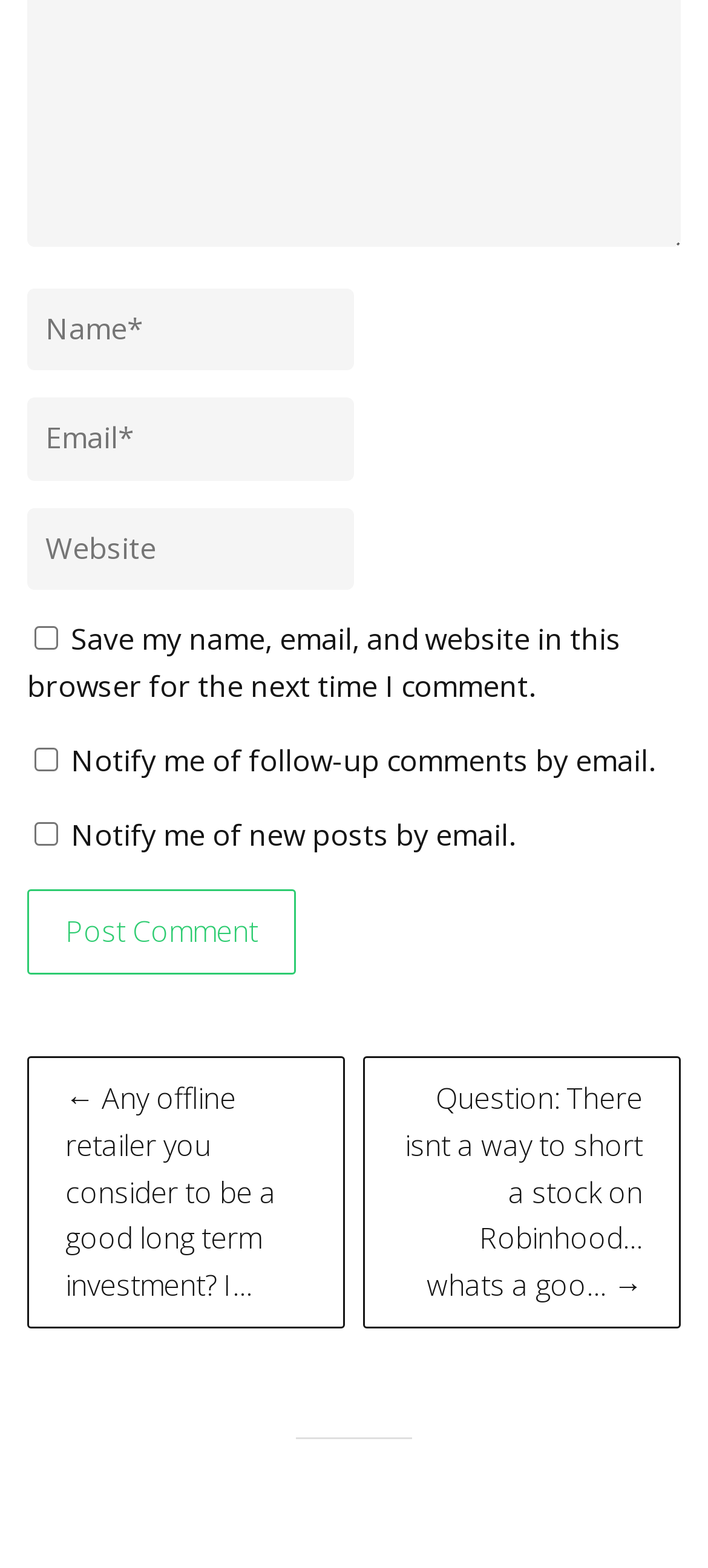Using the description "name="submit" value="Post Comment"", locate and provide the bounding box of the UI element.

[0.038, 0.567, 0.418, 0.622]